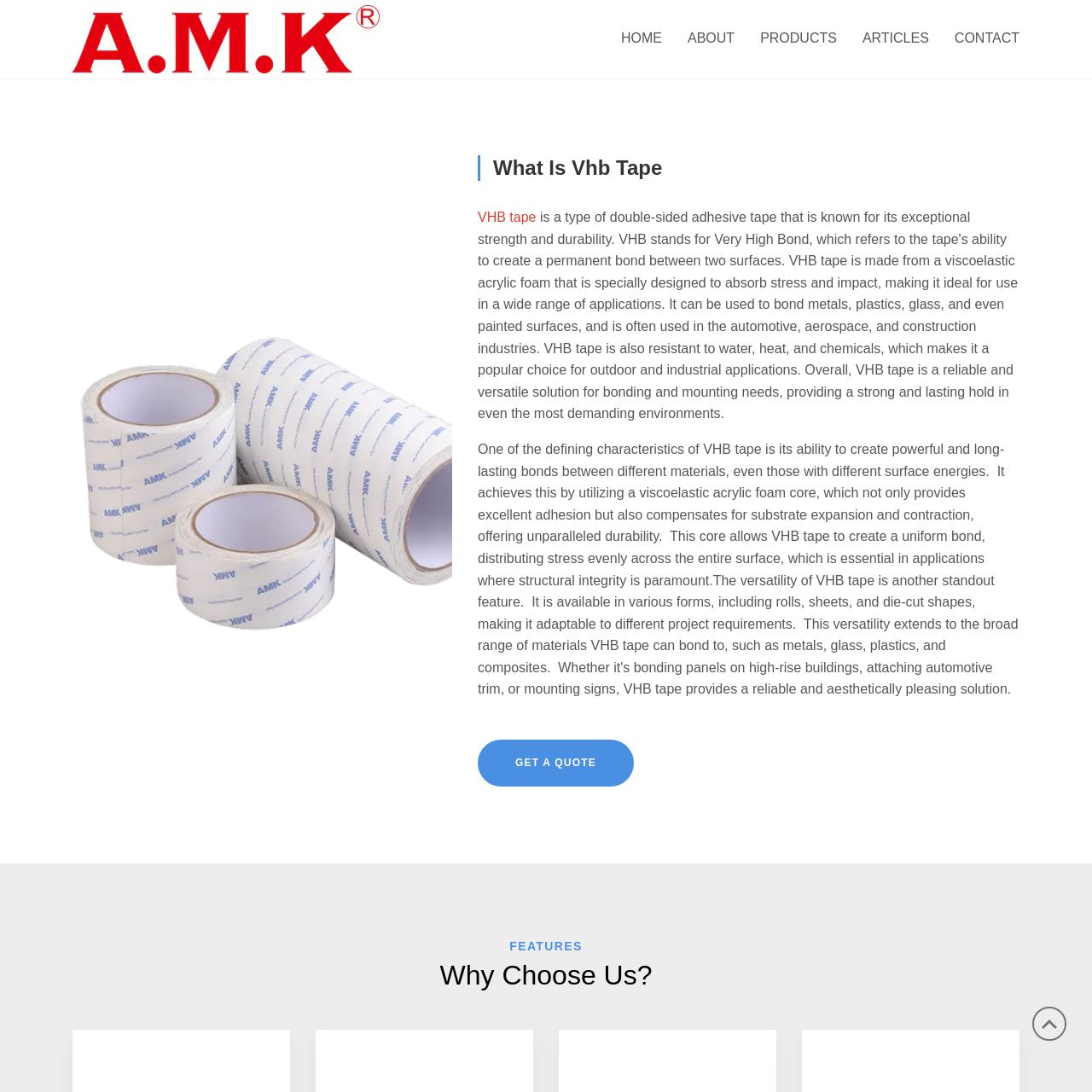Locate the bounding box coordinates of the segment that needs to be clicked to meet this instruction: "contact us".

[0.862, 0.0, 0.934, 0.072]